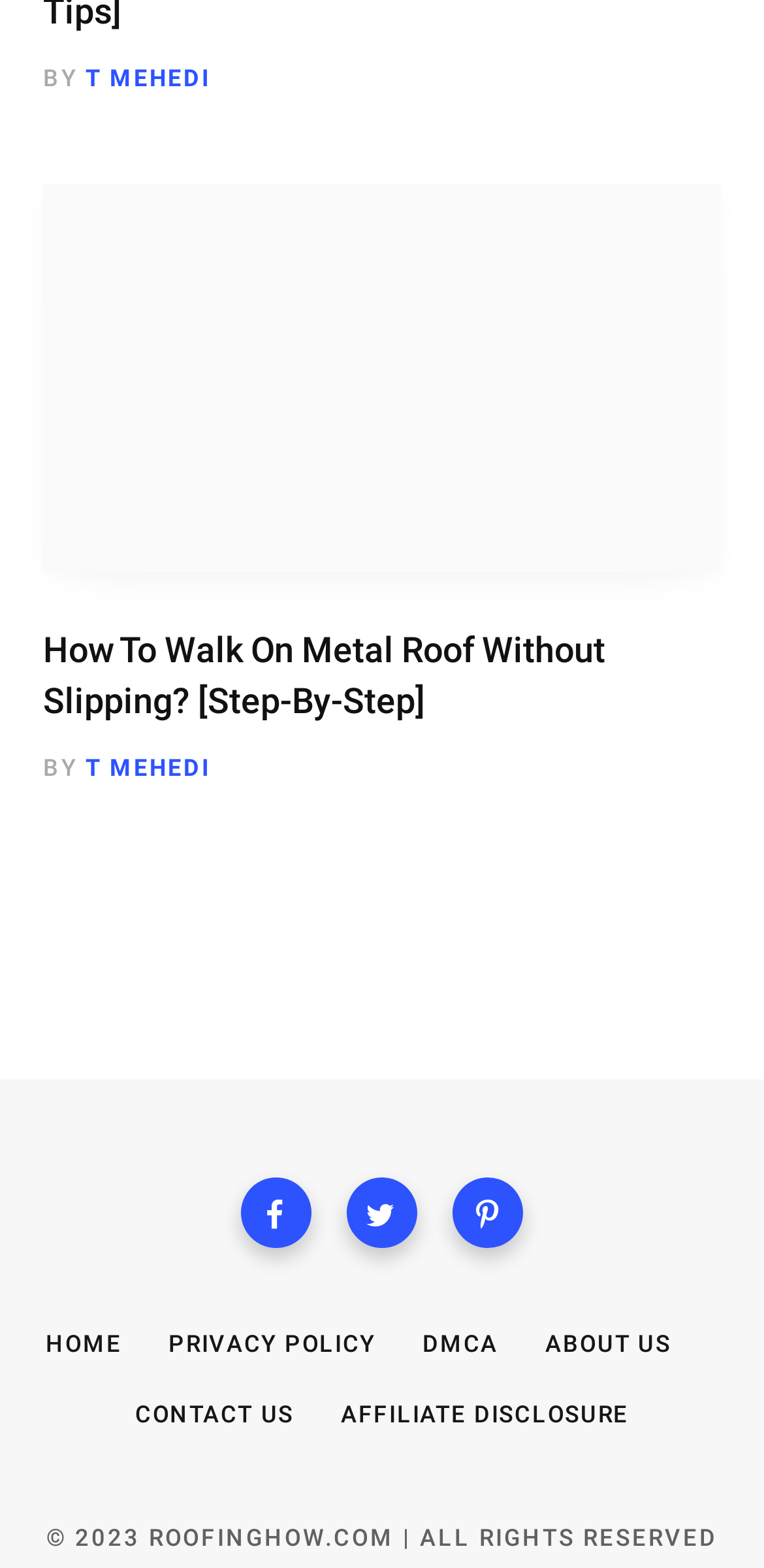Identify the bounding box for the UI element described as: "Affiliate Disclosure". The coordinates should be four float numbers between 0 and 1, i.e., [left, top, right, bottom].

[0.446, 0.894, 0.823, 0.911]